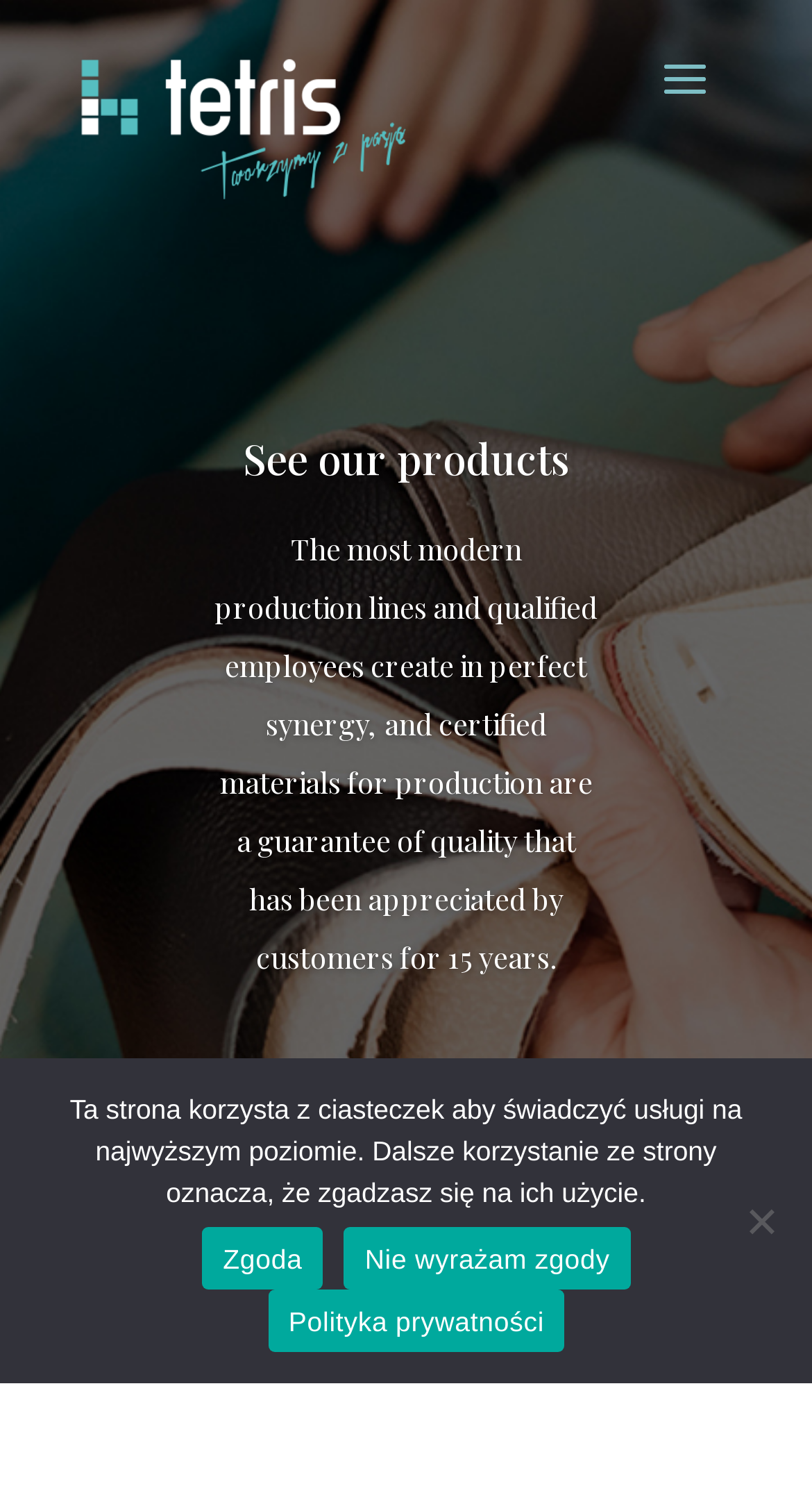How long has the company been appreciated by customers?
Provide a comprehensive and detailed answer to the question.

According to the text, the company's products have been appreciated by customers for 15 years, indicating a long history of customer satisfaction.